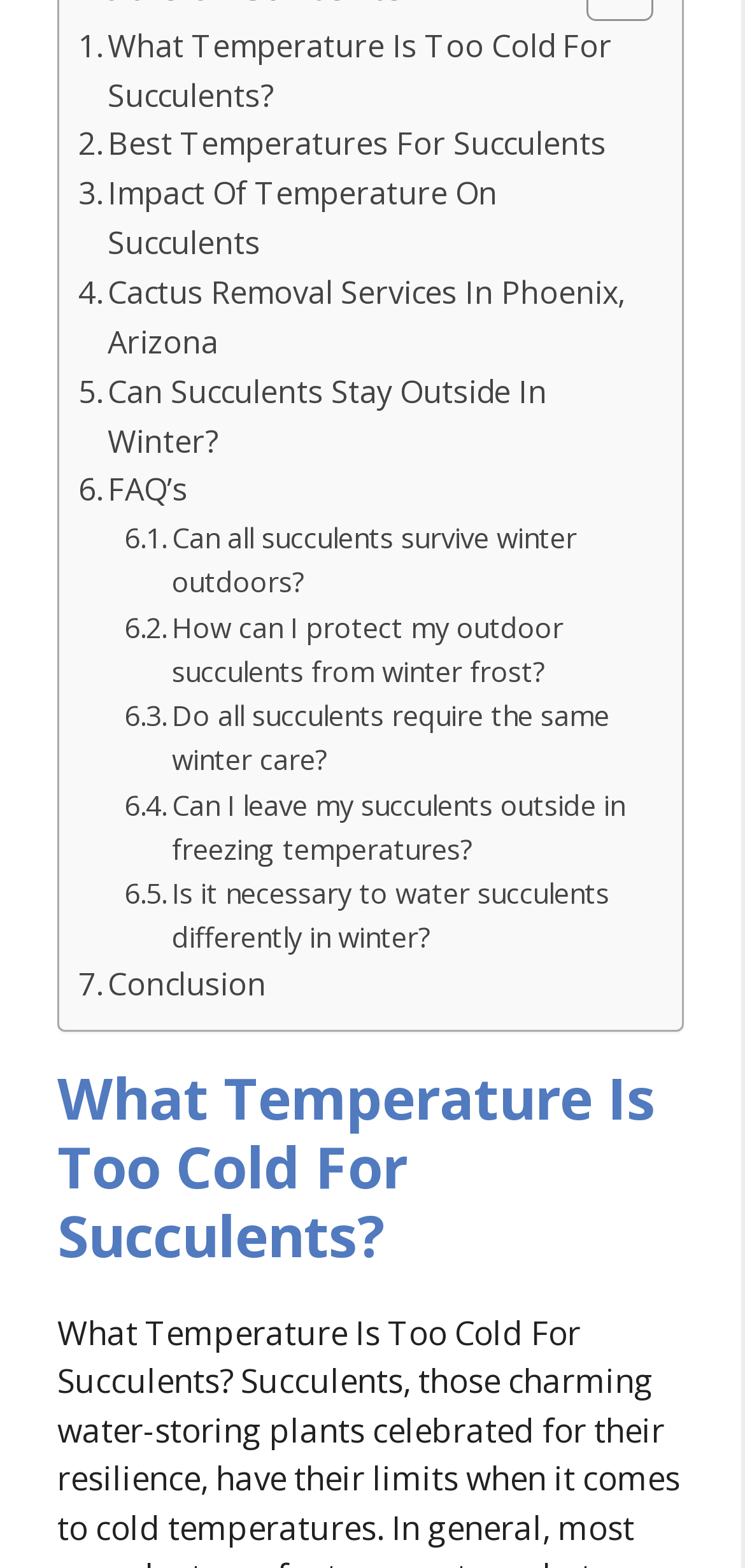Answer this question in one word or a short phrase: How many main topics are discussed on the webpage?

3